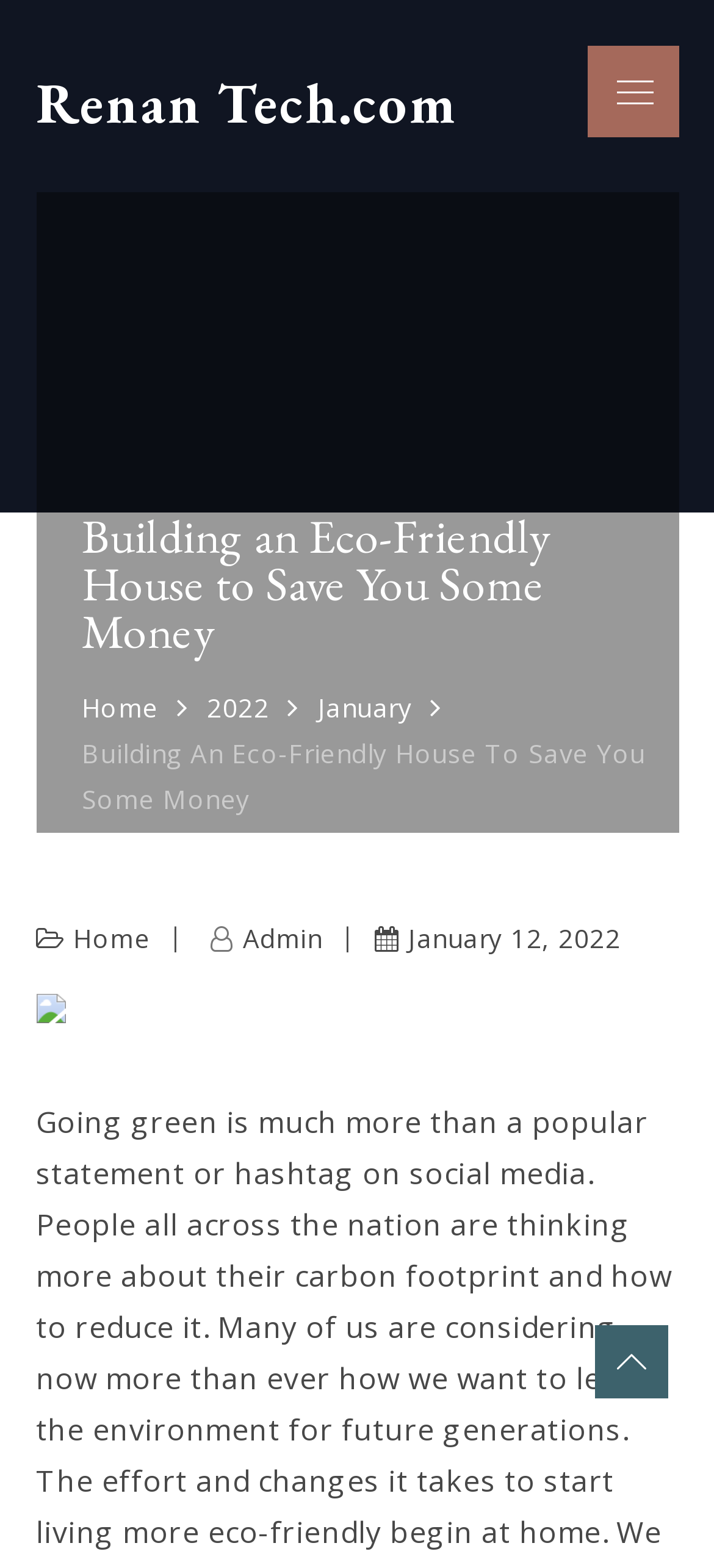Based on what you see in the screenshot, provide a thorough answer to this question: What is the name of the website?

I found the name of the website by looking at the top-left corner of the webpage, where it says 'Renan Tech.com' in a link format.